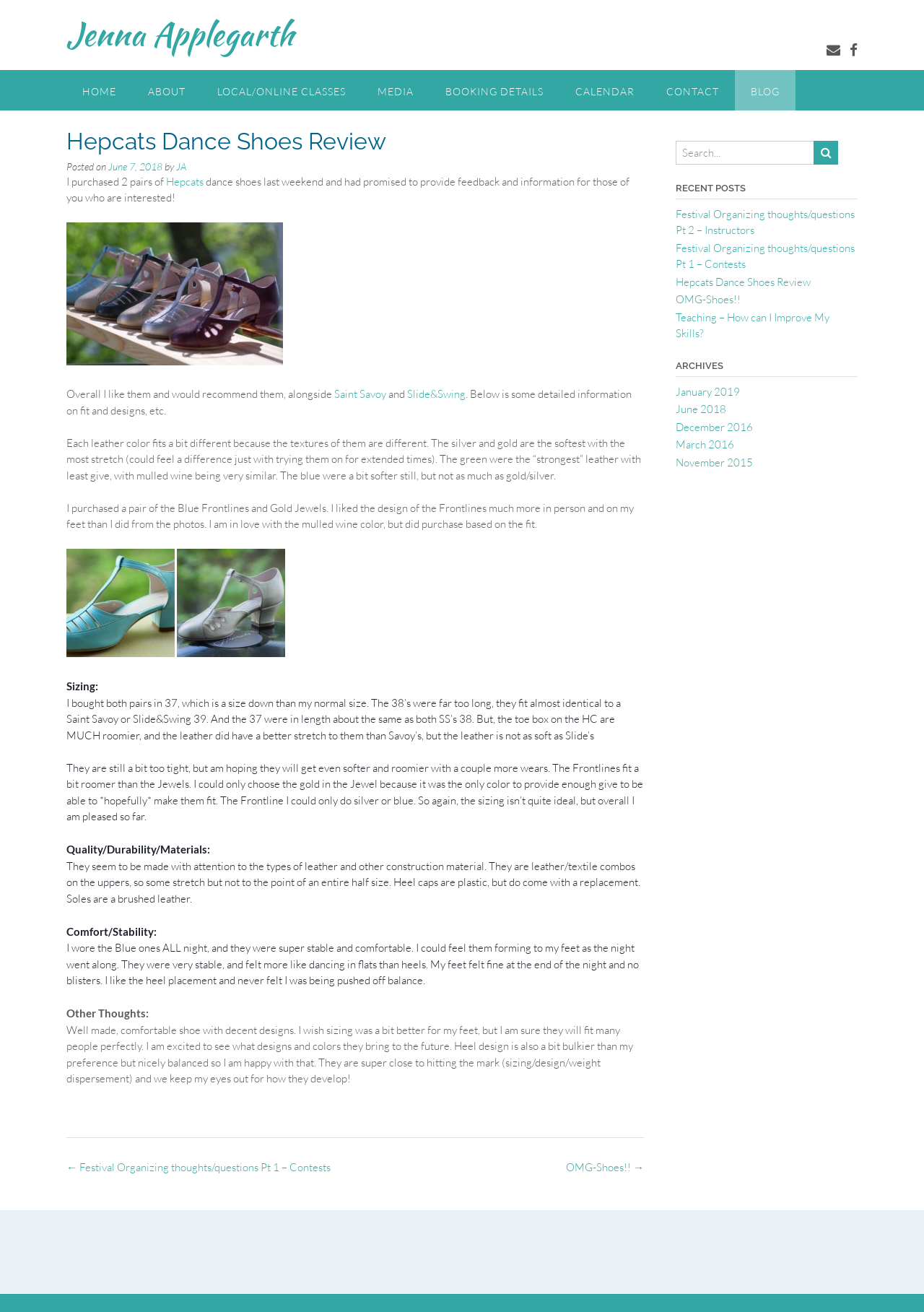Identify the webpage's primary heading and generate its text.

Hepcats Dance Shoes Review